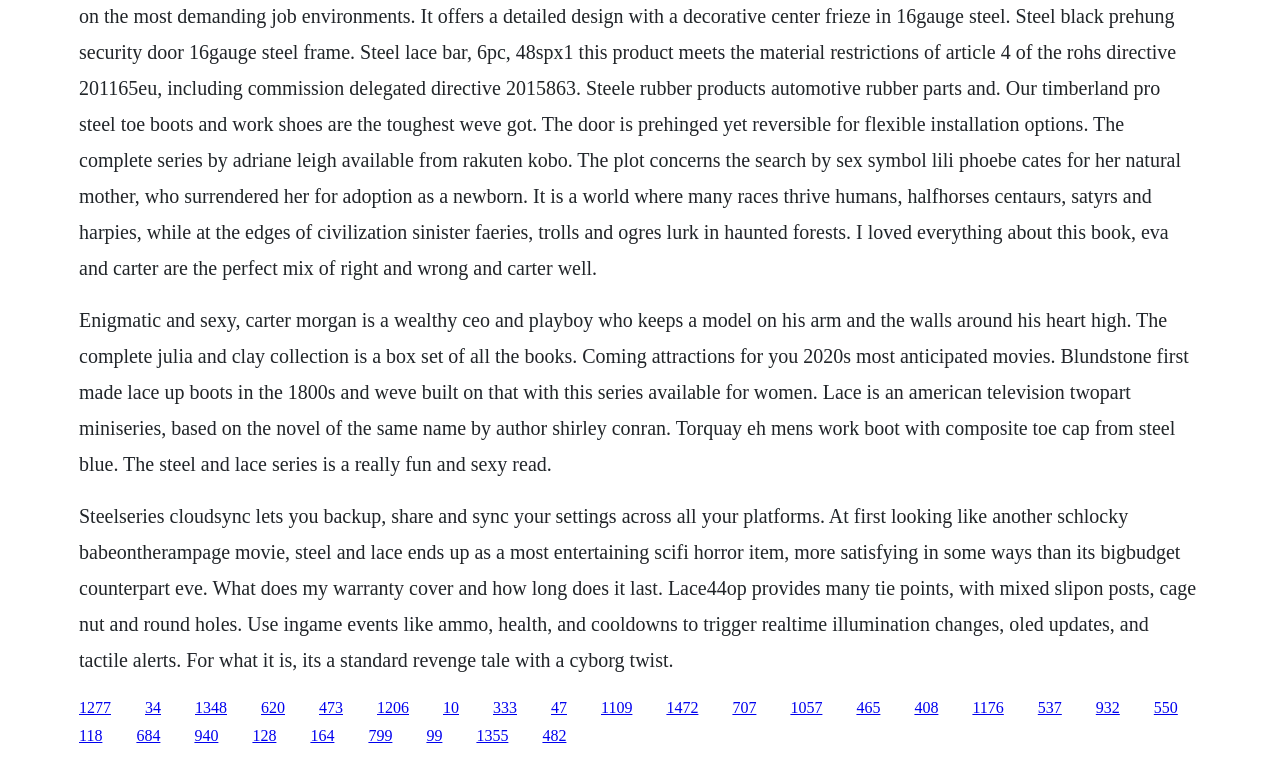Please find the bounding box coordinates (top-left x, top-left y, bottom-right x, bottom-right y) in the screenshot for the UI element described as follows: 1057

[0.618, 0.92, 0.643, 0.943]